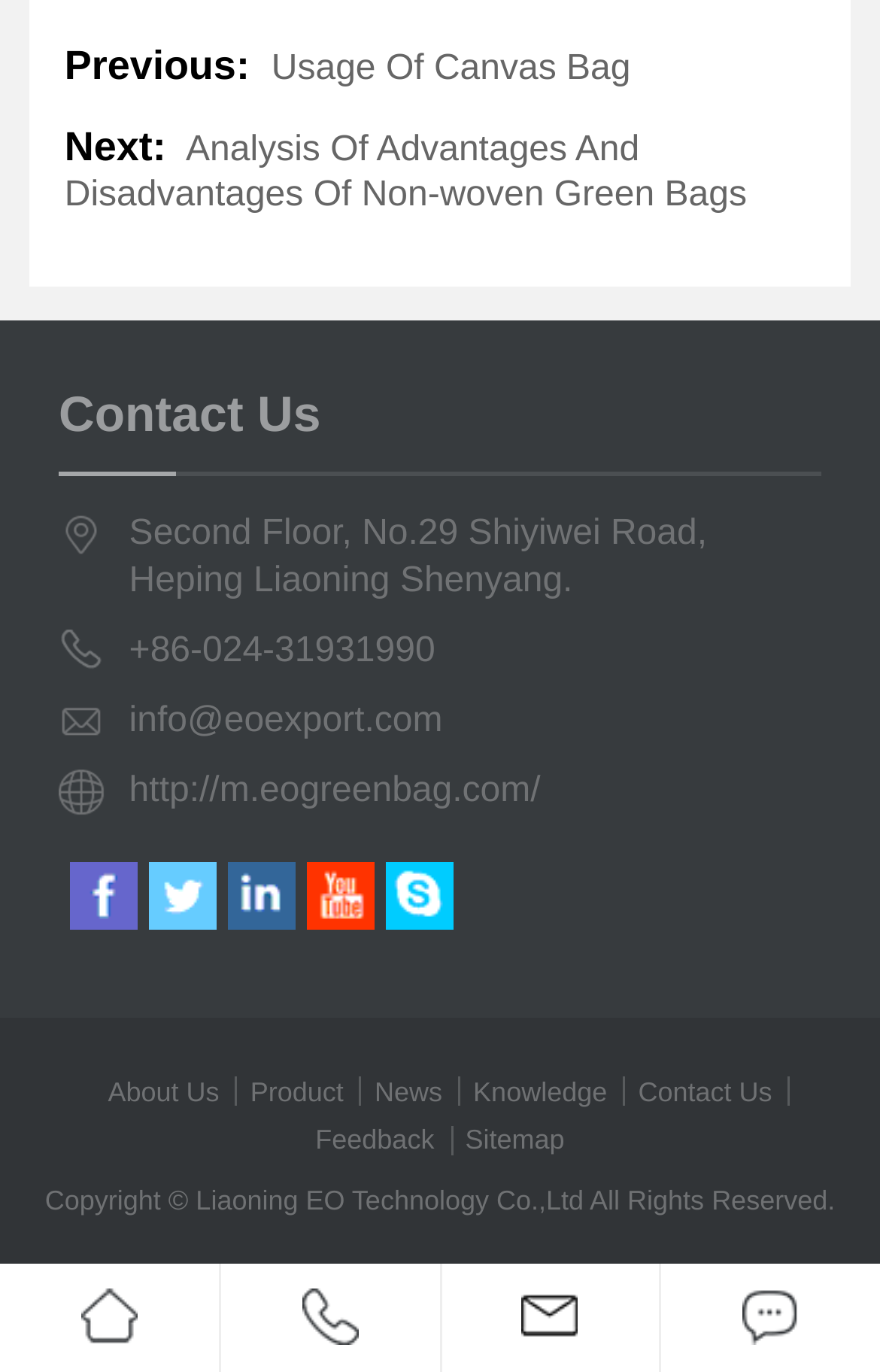Please provide the bounding box coordinates for the element that needs to be clicked to perform the instruction: "Click on 'About Us'". The coordinates must consist of four float numbers between 0 and 1, formatted as [left, top, right, bottom].

[0.123, 0.784, 0.249, 0.807]